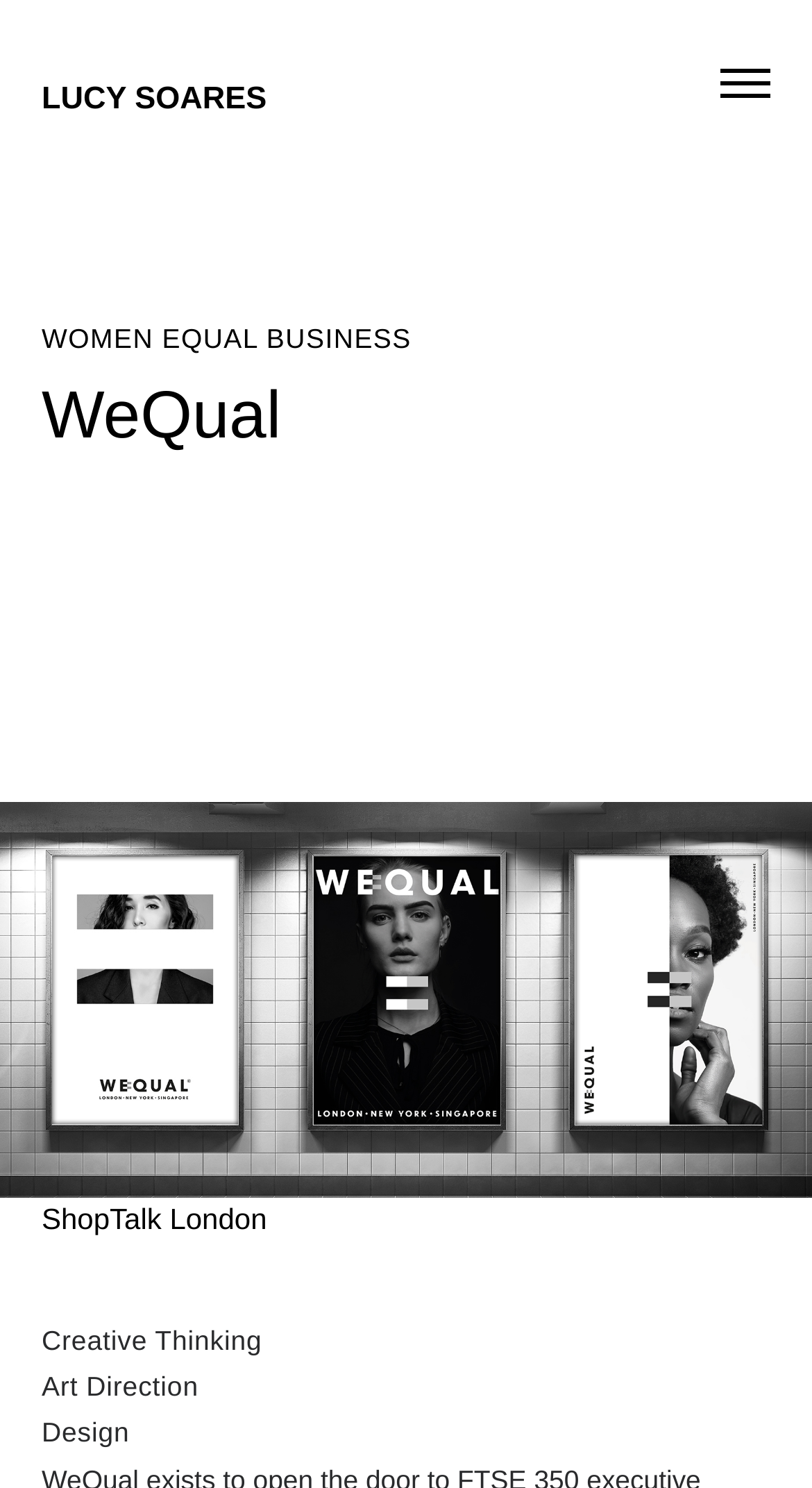Please determine the bounding box coordinates for the UI element described here. Use the format (top-left x, top-left y, bottom-right x, bottom-right y) with values bounded between 0 and 1: LUCY SOARES

[0.051, 0.056, 0.328, 0.077]